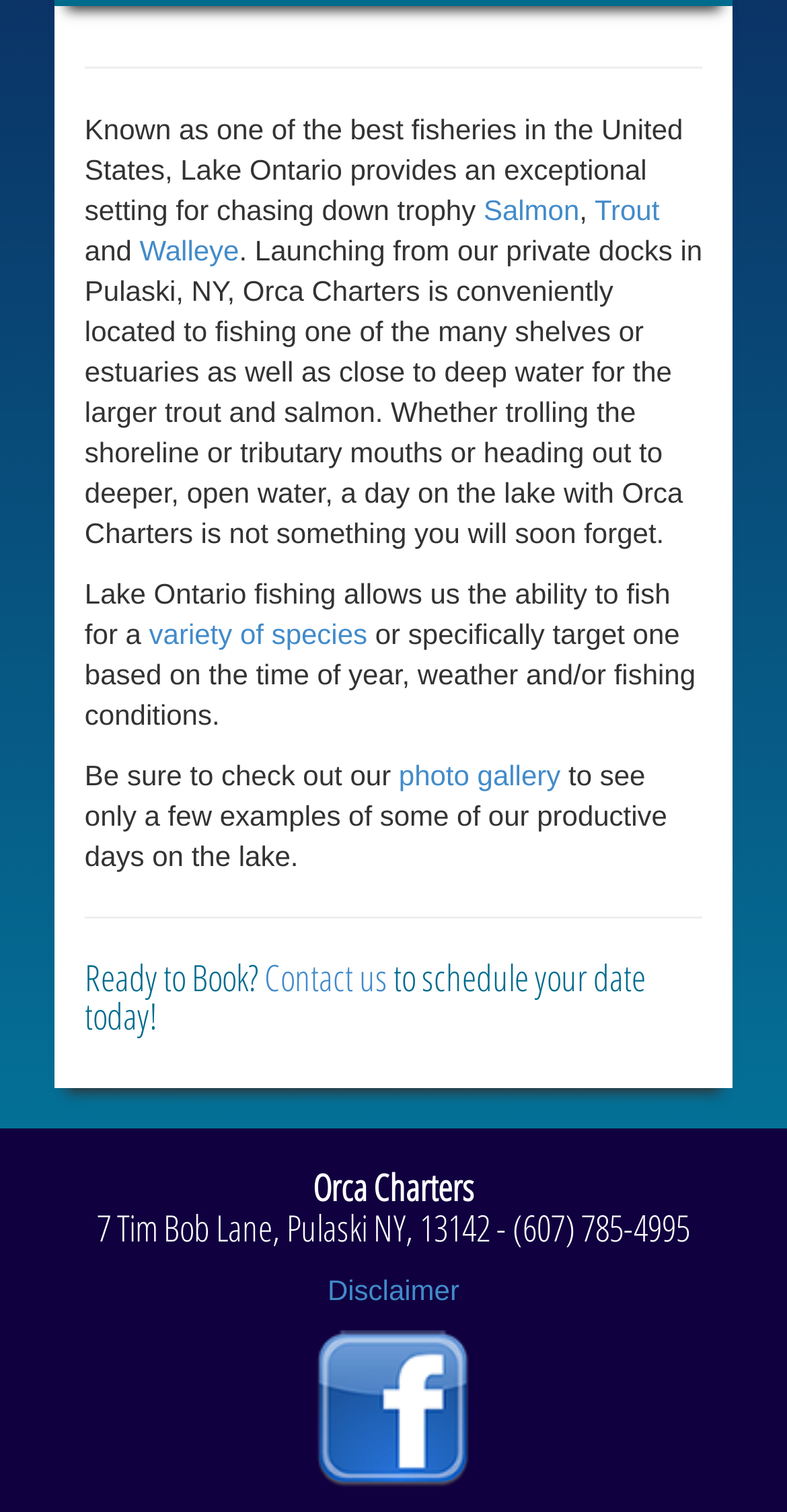Identify the bounding box for the described UI element. Provide the coordinates in (top-left x, top-left y, bottom-right x, bottom-right y) format with values ranging from 0 to 1: Walleye

[0.177, 0.154, 0.304, 0.176]